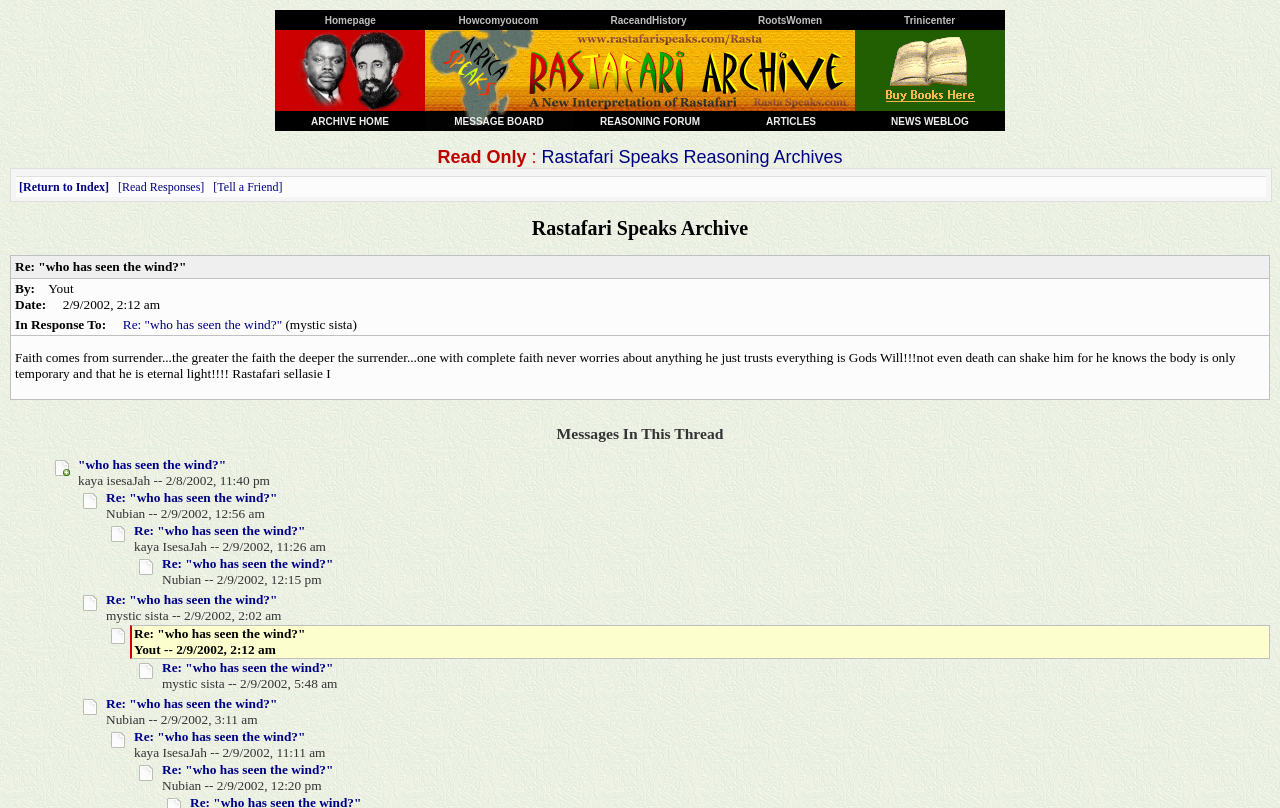Specify the bounding box coordinates of the area that needs to be clicked to achieve the following instruction: "Tell a Friend".

[0.167, 0.223, 0.221, 0.24]